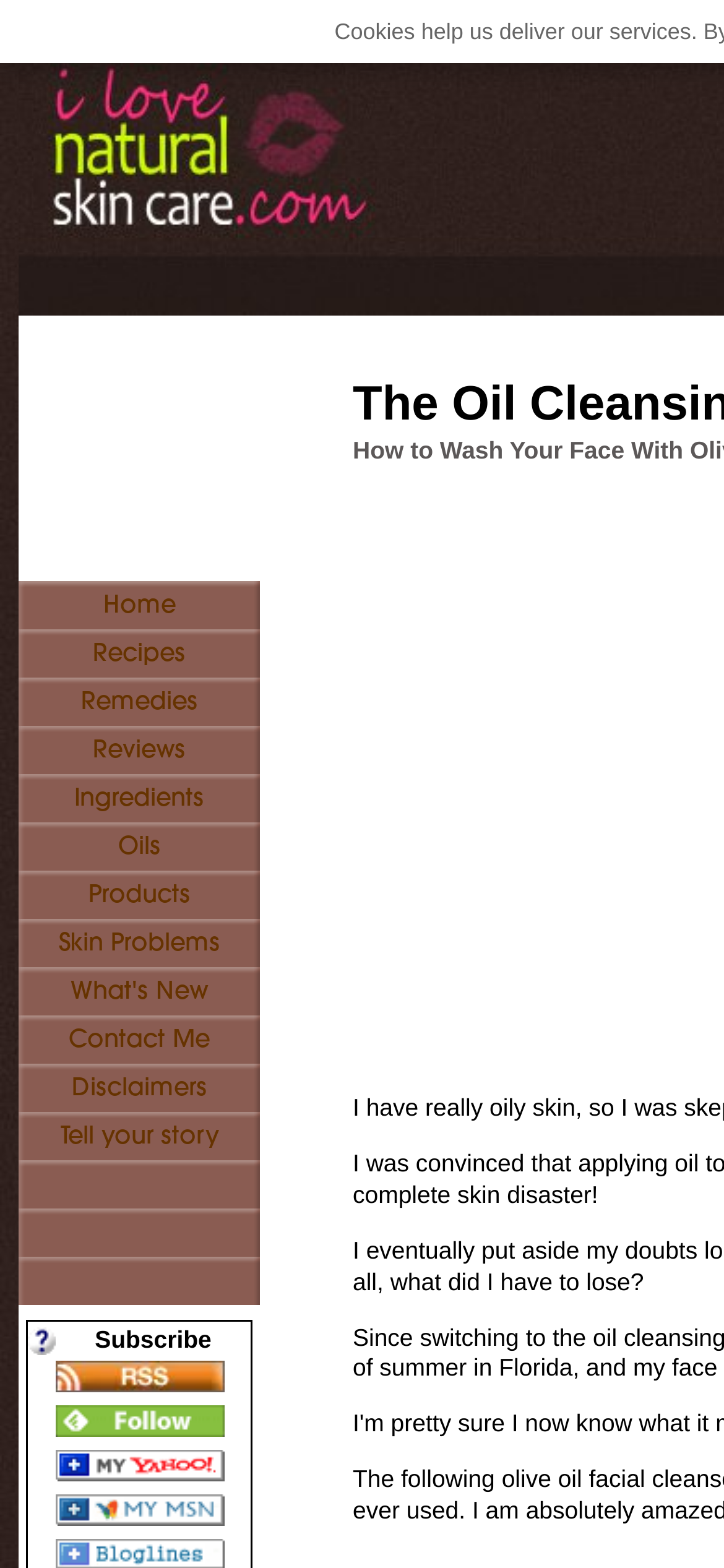Answer succinctly with a single word or phrase:
What is the text next to the 'XML RSS' image?

Subscribe